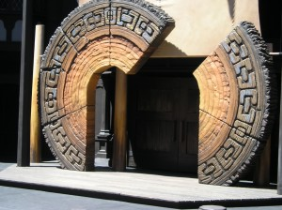Give a meticulous account of what the image depicts.

The image features a striking architectural element, identified as "The Unknown Door." This door is adorned with intricate designs that hint at cultural symbolism and artistry. The vibrant, circular patterns and textures on the door frame evoke a sense of mystery and transition, mirroring themes of change and opportunity. Set against a backdrop that suggests a grand entrance, the door stands partially ajar, inviting viewers to ponder what lies beyond its threshold. This visual serves as an evocative representation of the personal and emotional transitions described in the accompanying text, which reflects on the challenges and possibilities inherent in moving into new phases of life.